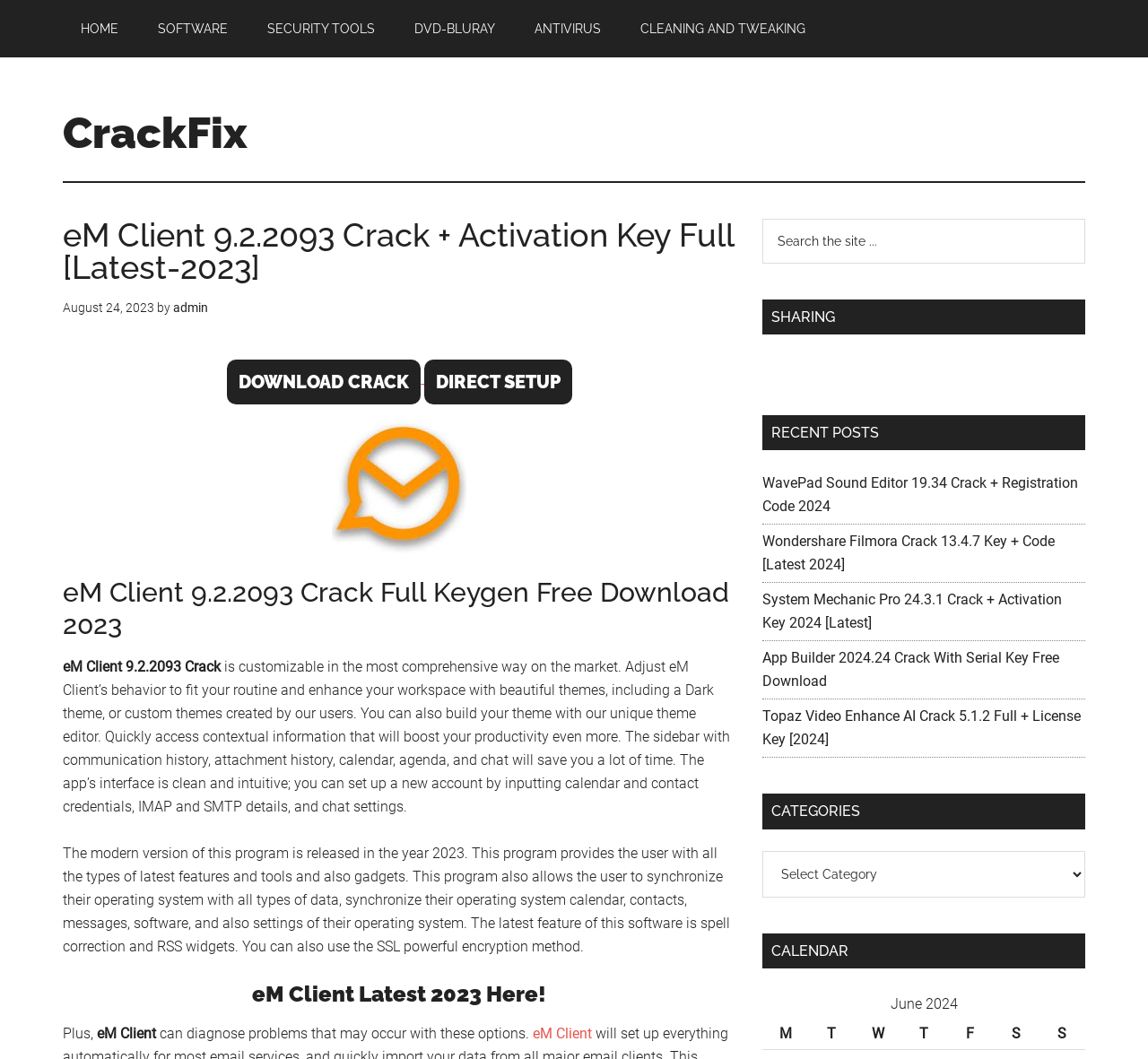Given the content of the image, can you provide a detailed answer to the question?
What is the name of the software being described?

The name of the software being described is eM Client, which is mentioned in the heading 'eM Client 9.2.2093 Crack + Activation Key Full [Latest-2023]' and also in the image description 'eM Client'.